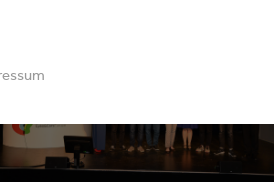Give a detailed account of the elements present in the image.

The image appears to depict a group of individuals standing together on stage, likely at an event related to the "Eyes & Ears New Talents" initiative. This platform is designed to showcase innovative work from young talents in the fields of design, promotion, and marketing within the audiovisual media sector. The atmosphere suggests a celebratory moment, possibly following presentations or awards, where participants are encouraged to network and exchange ideas. The backdrop hints at a formal setting, indicative of a professional gathering focused on inspiring creativity and fostering connections among emerging professionals.